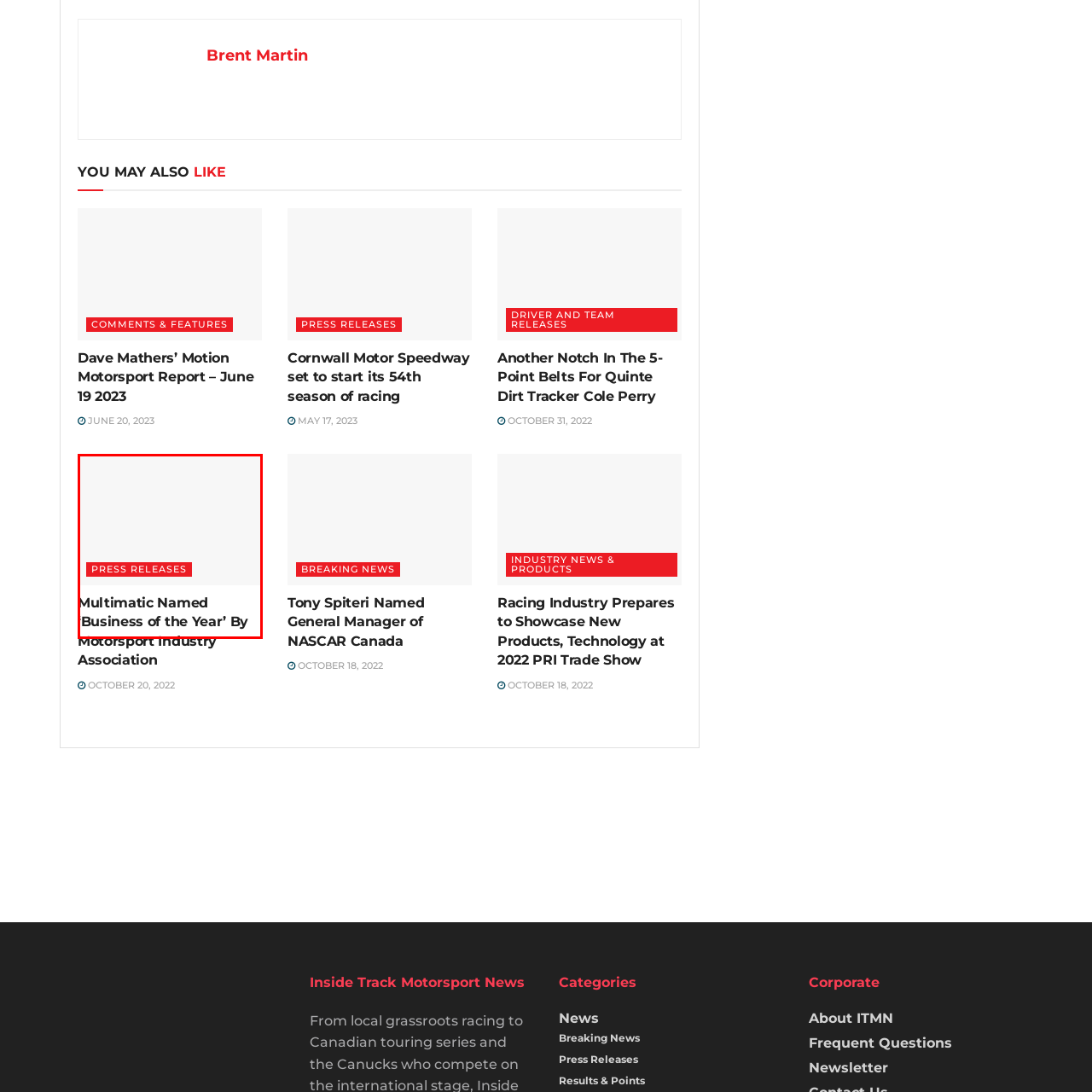Provide a detailed account of the visual content within the red-outlined section of the image.

The image features a headline announcing "Multimatic Named ‘Business of the Year’ By Motorsport Industry Association." This significant recognition highlights Multimatic's achievements and contributions to the motorsport industry, showcasing its excellence in business practices and innovation. Below the headline, there's a prominent red banner labeled "PRESS RELEASES," indicating that this announcement is part of an official communication from the association. Such accolades underline the importance of the business in advancing motorsport and reflect the high standards expected within this competitive field.